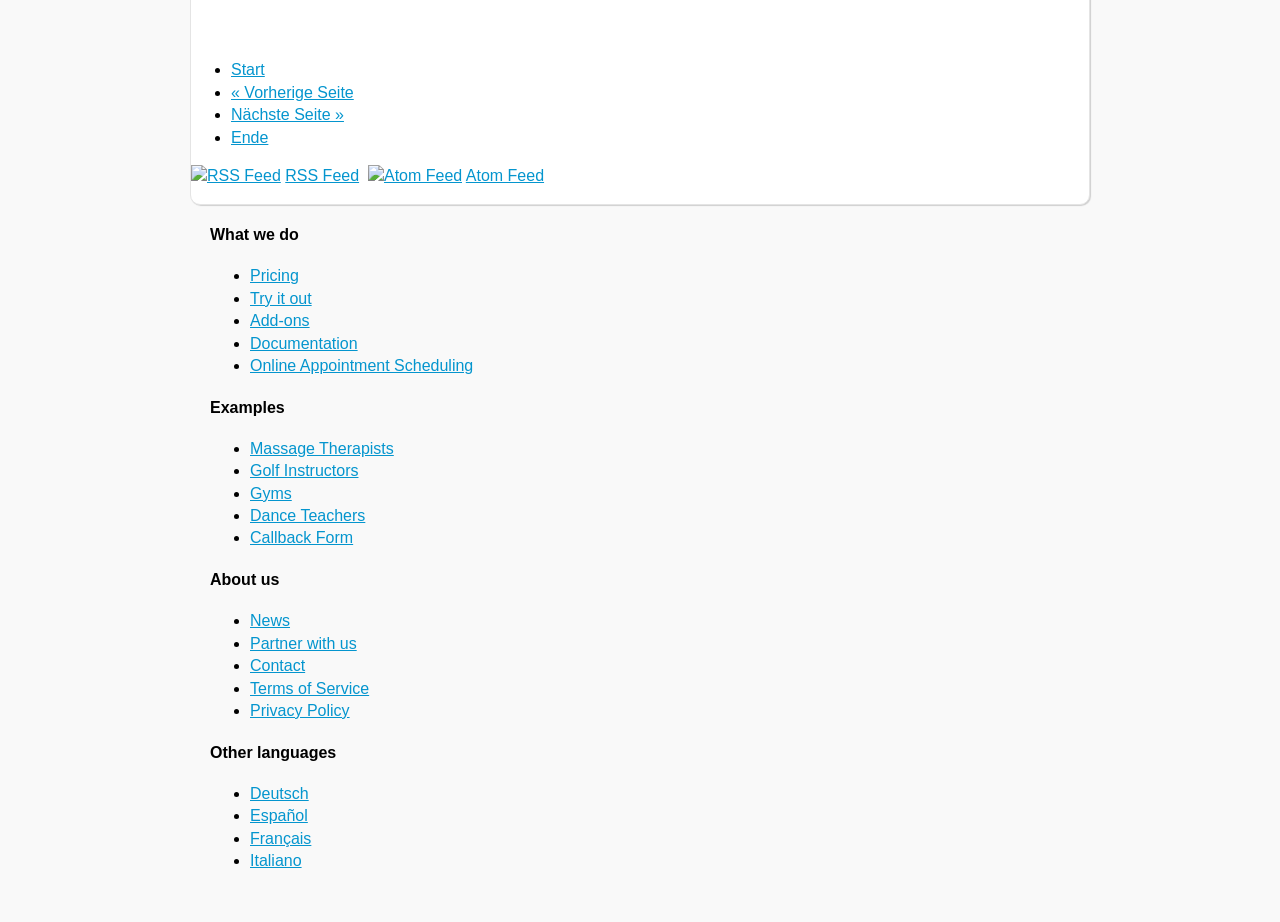Use a single word or phrase to answer the following:
How many languages are supported?

4